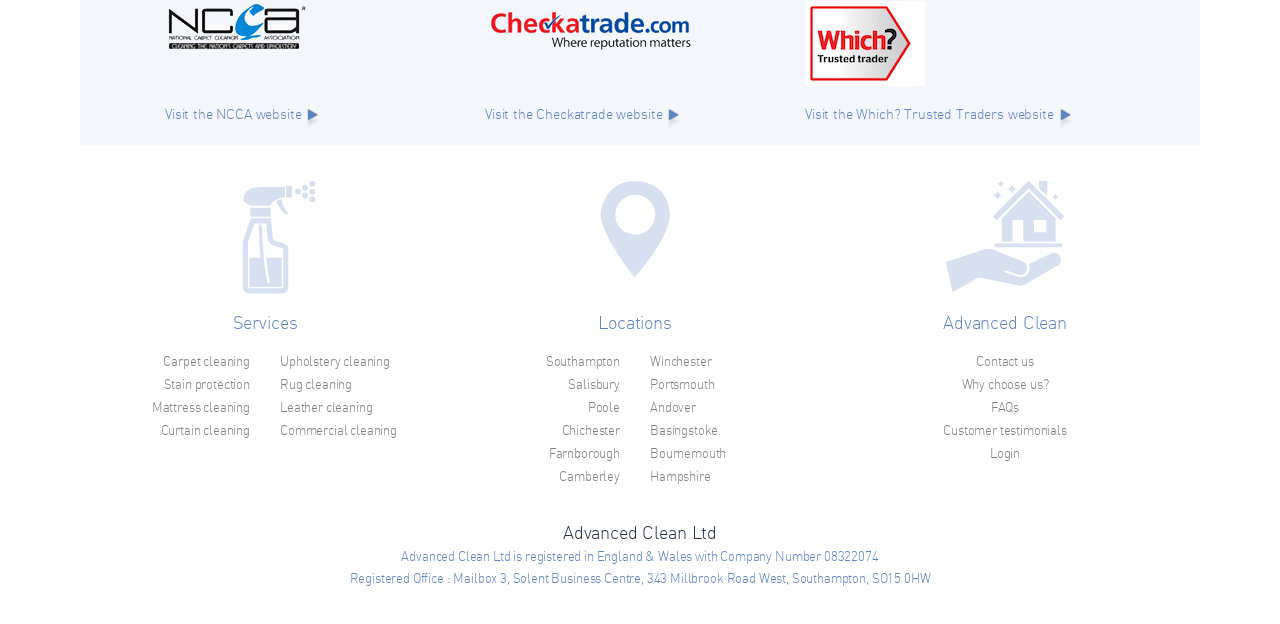Could you find the bounding box coordinates of the clickable area to complete this instruction: "Read more about Health Care Heroes"?

None